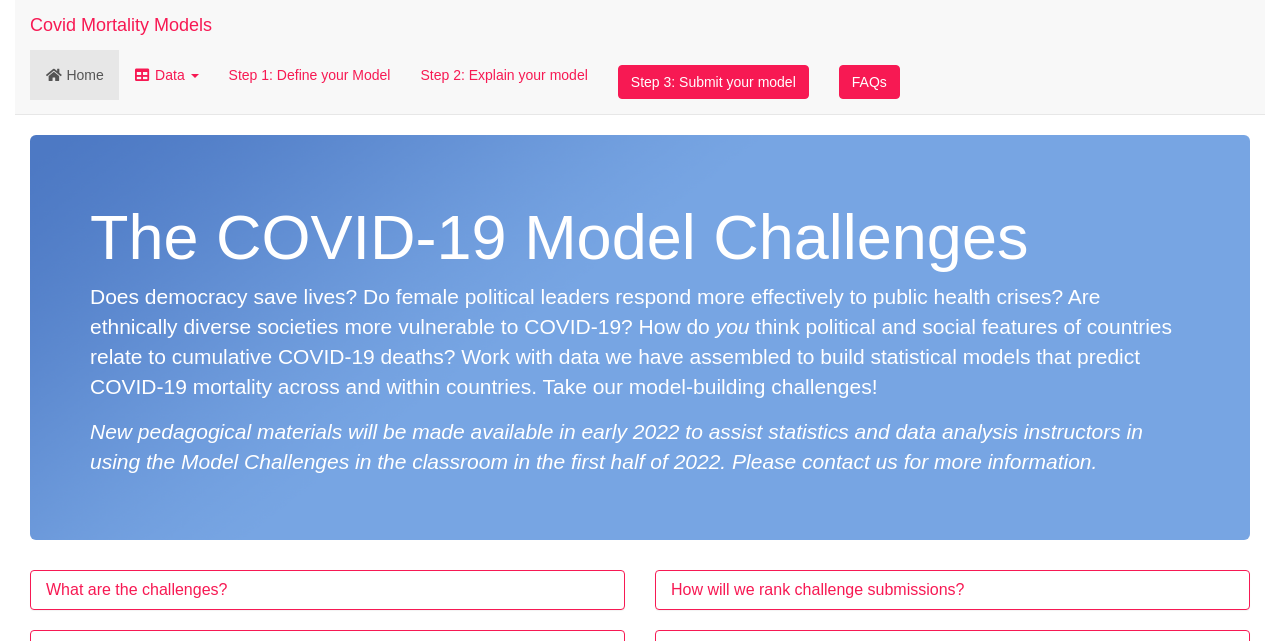Describe every aspect of the webpage in a detailed manner.

The webpage is about Covid Mortality Models, with a top navigation bar featuring links to "Home", "Data", and steps to define, explain, and submit a model. The navigation bar also includes links to "FAQs" and several empty links. 

Below the navigation bar, there is a heading "The COVID-19 Model Challenges" followed by a paragraph of text that explains the purpose of the model challenges, which is to build statistical models that predict COVID-19 mortality across and within countries based on political and social features of countries. 

The text is divided into three sections, with the first section asking questions about how different political and social features relate to COVID-19 deaths, the second section explaining the model-building challenges, and the third section mentioning the availability of pedagogical materials in 2022.

At the bottom of the page, there are two tab lists, one on the left and one on the right, each containing a tab with a heading and a link. The left tab list has a tab labeled "What are the challenges?" and the right tab list has a tab labeled "How will we rank challenge submissions?".